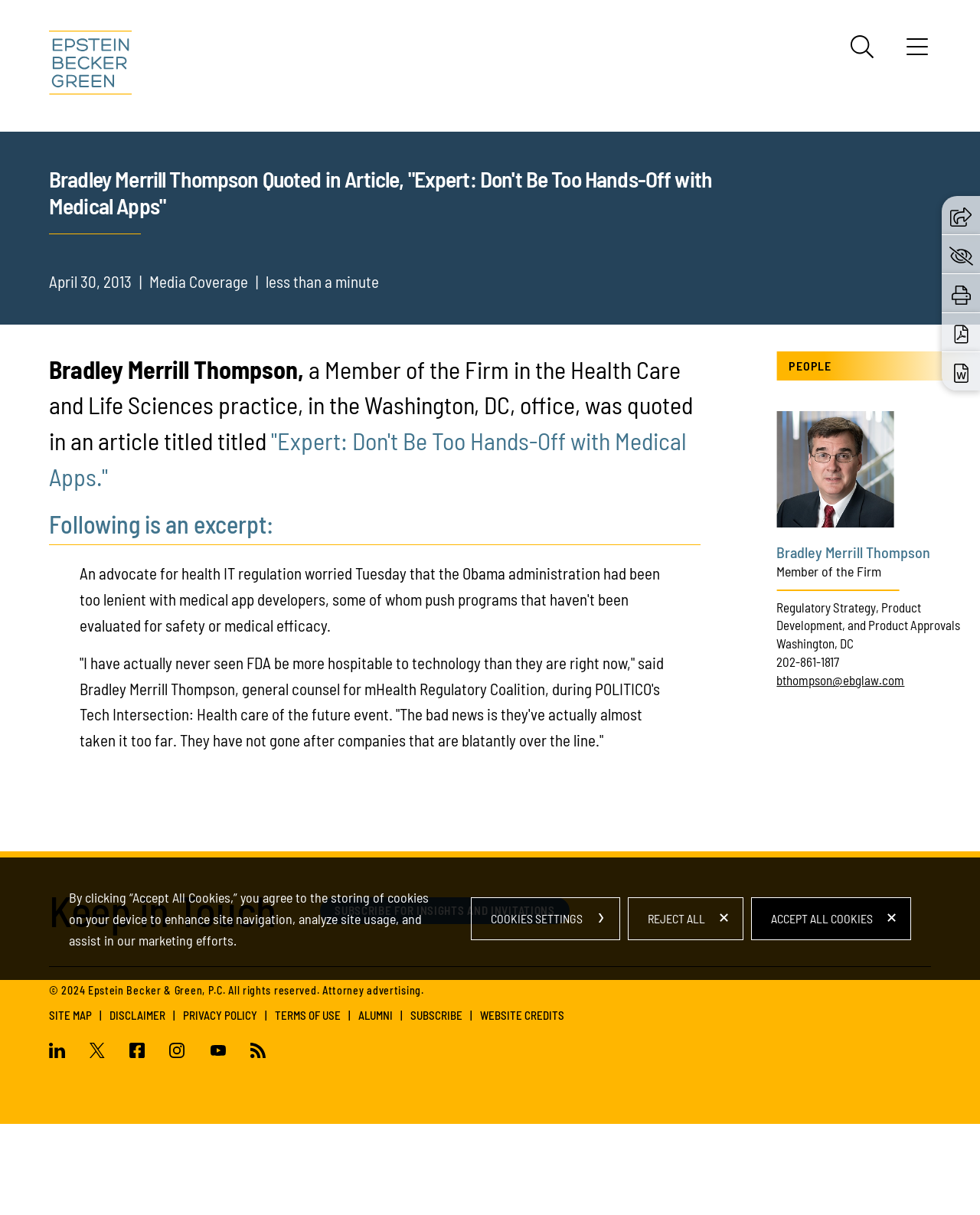Describe every aspect of the webpage comprehensively.

This webpage is about Bradley Merrill Thompson, a member of the law firm Epstein Becker Green, who was quoted in an article titled "Expert: Don't Be Too Hands-Off with Medical Apps". The page has a header section with a logo of Epstein Becker Green on the top left, and a navigation menu on the top right with links to "Main Content", "Main Menu", and "Search". 

Below the header, there is a heading that displays the title of the article, followed by a timestamp indicating that the article was published on April 30, 2013. The article is categorized under "Media Coverage" and is described as taking "less than a minute" to read.

The main content of the page is divided into two sections. The first section contains a quote from Bradley Merrill Thompson, where he discusses the FDA's approach to technology. The second section, titled "PEOPLE", displays a photo of Bradley Merrill Thompson, along with his title, practice areas, and contact information.

On the right side of the page, there are several links and buttons, including "Share", "Print", "Download PDF", and "Download Word". There is also a section titled "Keep in Touch" with a link to subscribe for insights and invitations.

At the bottom of the page, there is a footer section with links to "SITE MAP", "DISCLAIMER", "PRIVACY POLICY", and other related pages. There are also social media links to LinkedIn, Twitter, Facebook, Instagram, YouTube, and RSS. Additionally, there is a dialog box for cookie policy settings.